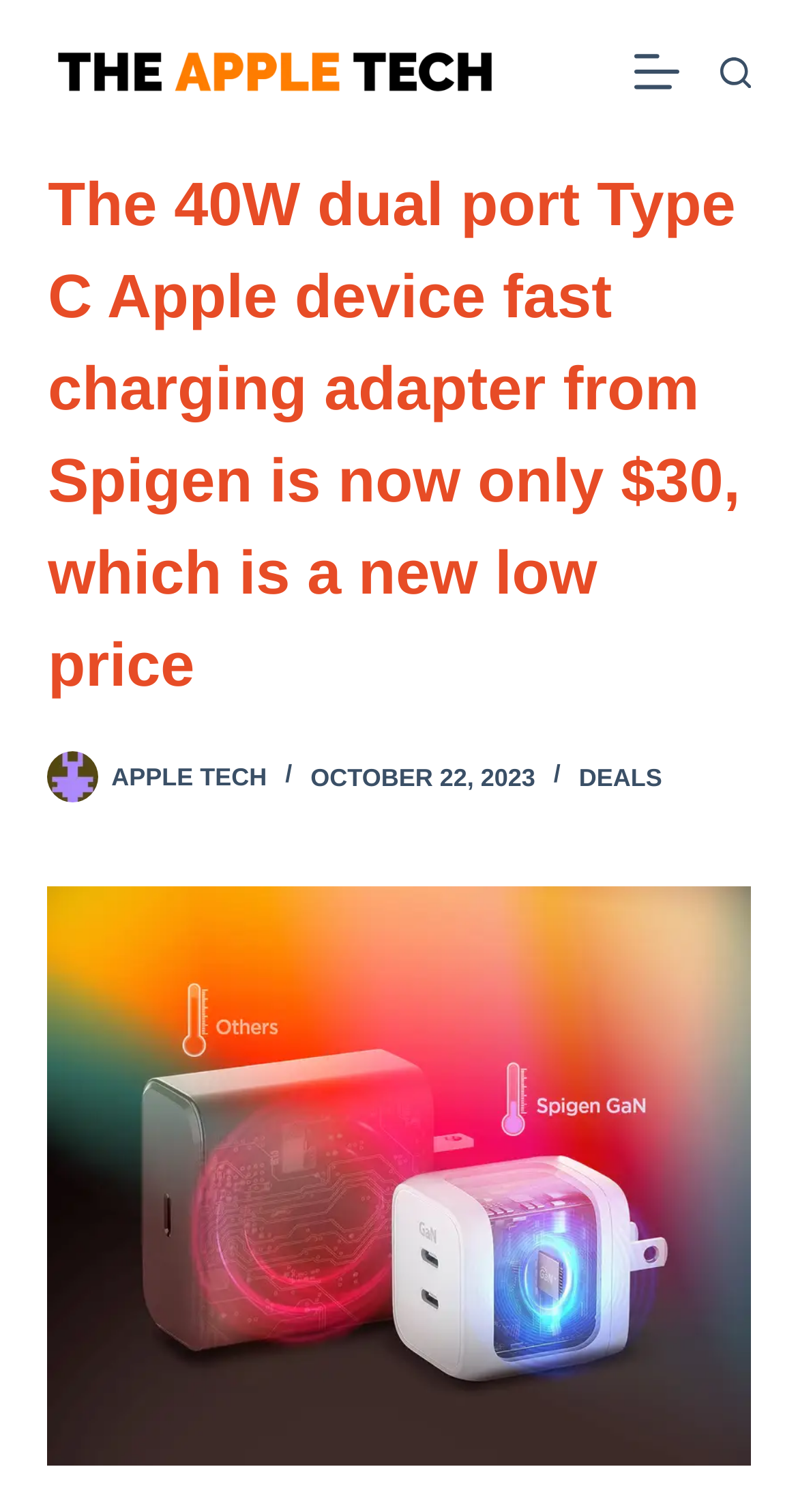Please determine the bounding box coordinates of the element's region to click in order to carry out the following instruction: "Read the article about Apple device fast charging adapter". The coordinates should be four float numbers between 0 and 1, i.e., [left, top, right, bottom].

[0.06, 0.106, 0.94, 0.471]